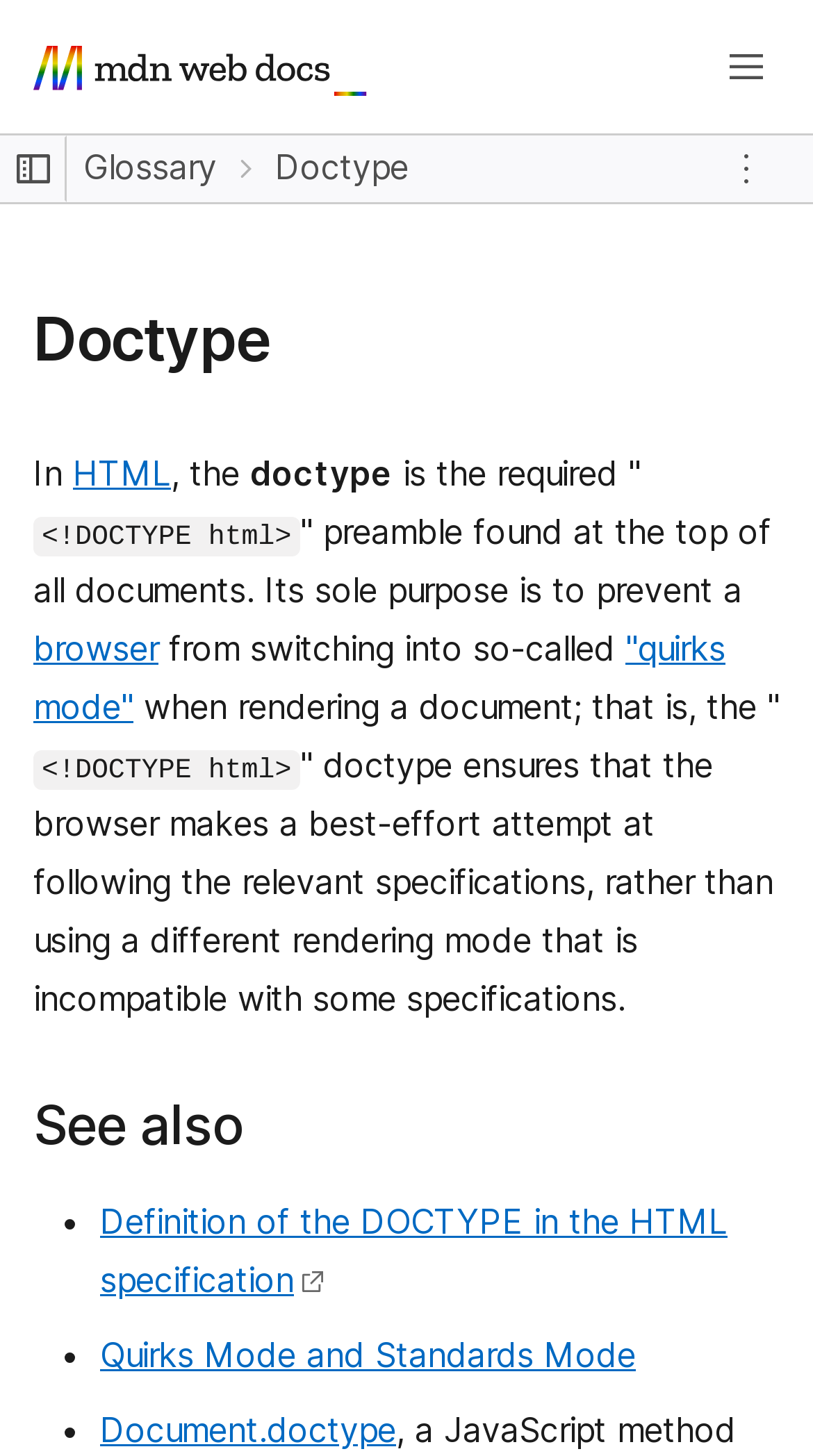Provide a single word or phrase answer to the question: 
How many links are in the 'See also' section?

3